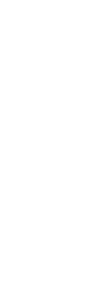What is the tone of the application's user interface?
Observe the image and answer the question with a one-word or short phrase response.

User-friendly